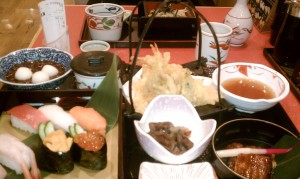Utilize the details in the image to give a detailed response to the question: What is in the blue and white bowl?

The caption describes a blue and white bowl holding sweet round dumplings, which provides a delightful contrast with its sweetness against the savory elements of the meal.